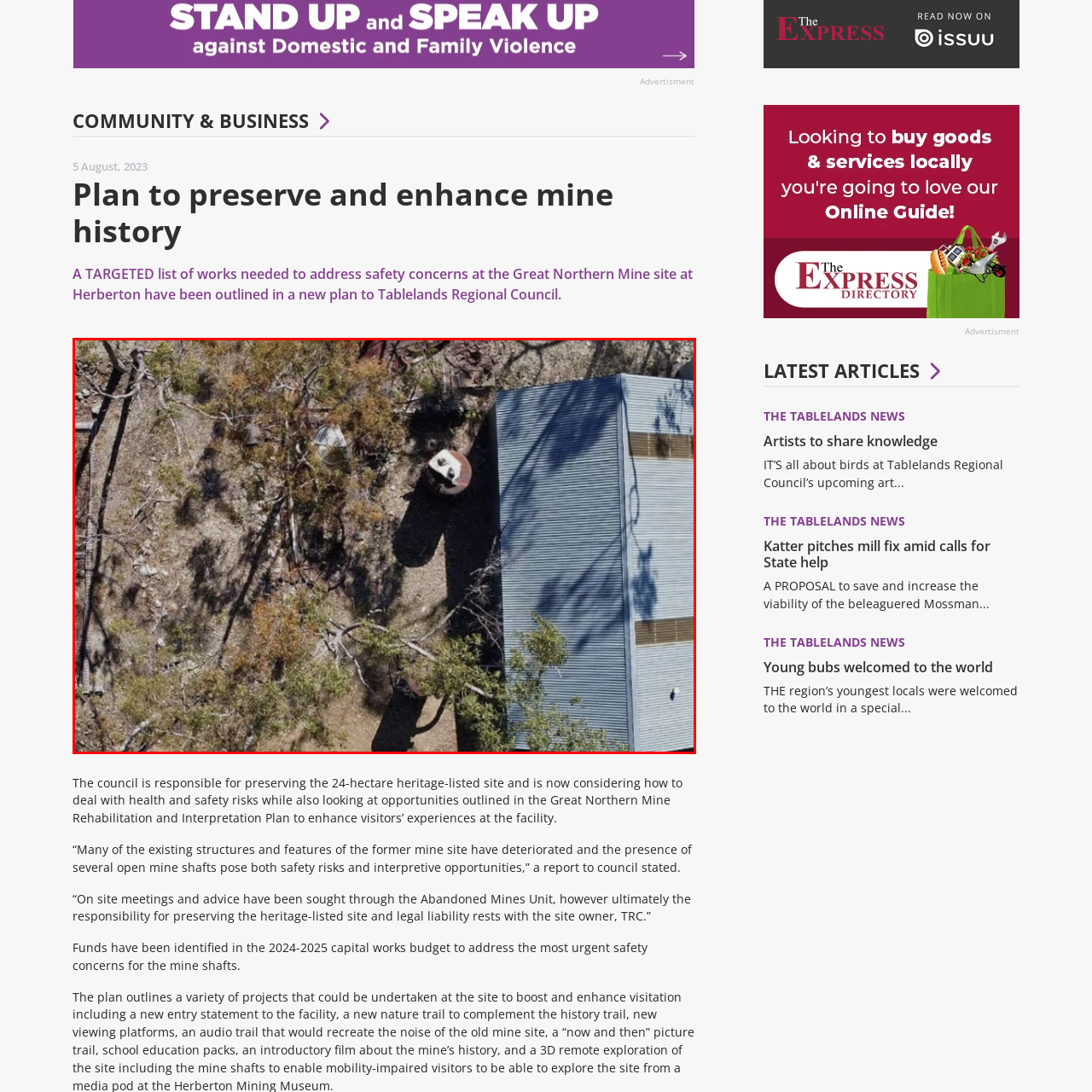What is the material of the building in the upper right corner?
Pay attention to the section of the image highlighted by the red bounding box and provide a comprehensive answer to the question.

The caption states that the building in the upper right corner is 'weathered, corrugated metal', which reveals its material.